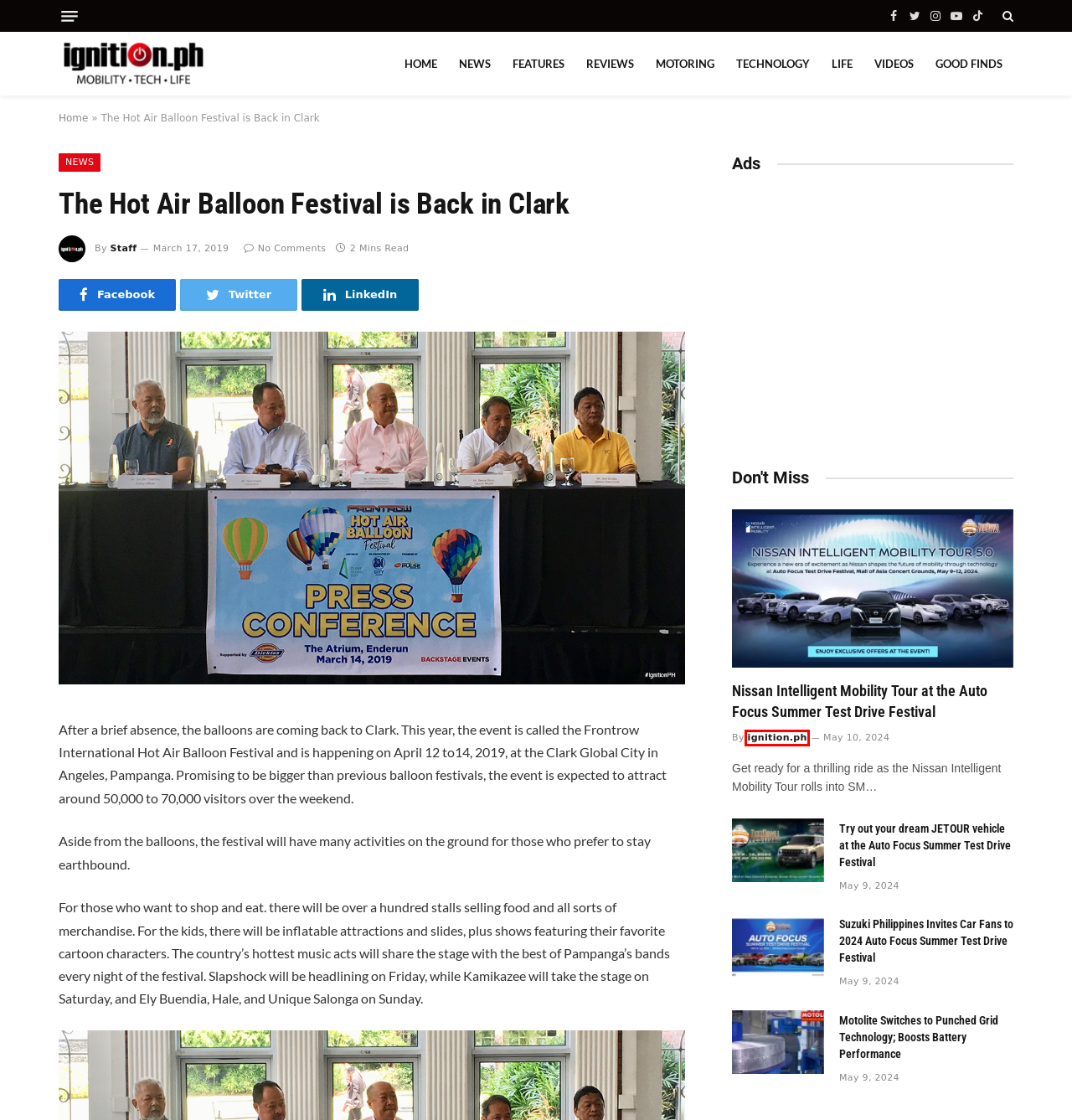Inspect the screenshot of a webpage with a red rectangle bounding box. Identify the webpage description that best corresponds to the new webpage after clicking the element inside the bounding box. Here are the candidates:
A. News Archives - Ignition.ph
B. Videos - Ignition.ph
C. Try out your dream JETOUR vehicle at the Auto Focus Summer Test Drive Festival - Ignition.ph
D. Lifestyle Archives - Ignition.ph
E. Reviews Archives - Ignition.ph
F. Features Archives - Ignition.ph
G. ignition.ph, Author at Ignition.ph
H. Technology Archives - Ignition.ph

G